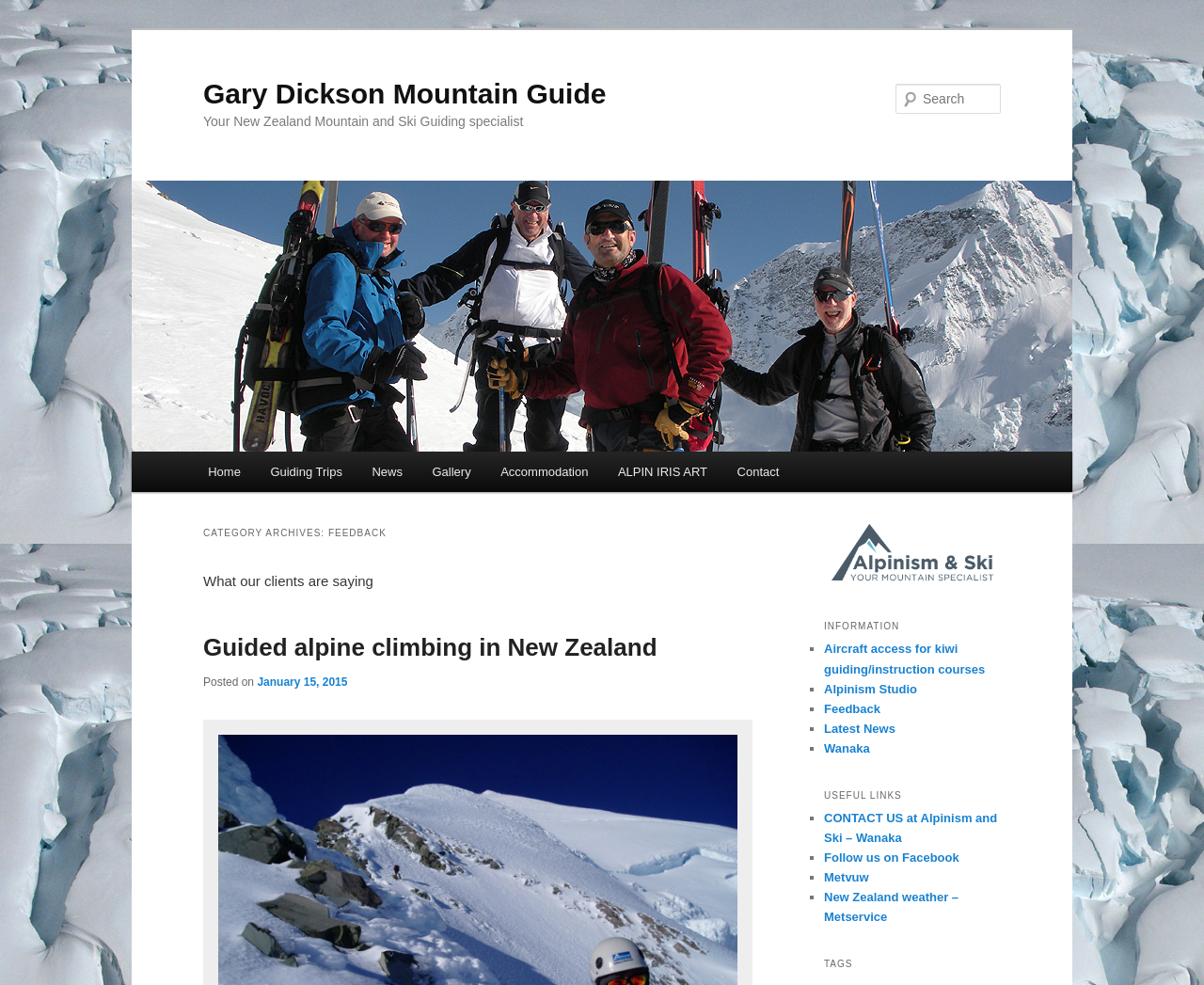Provide a one-word or short-phrase response to the question:
What is the category of the current page?

FEEDBACK